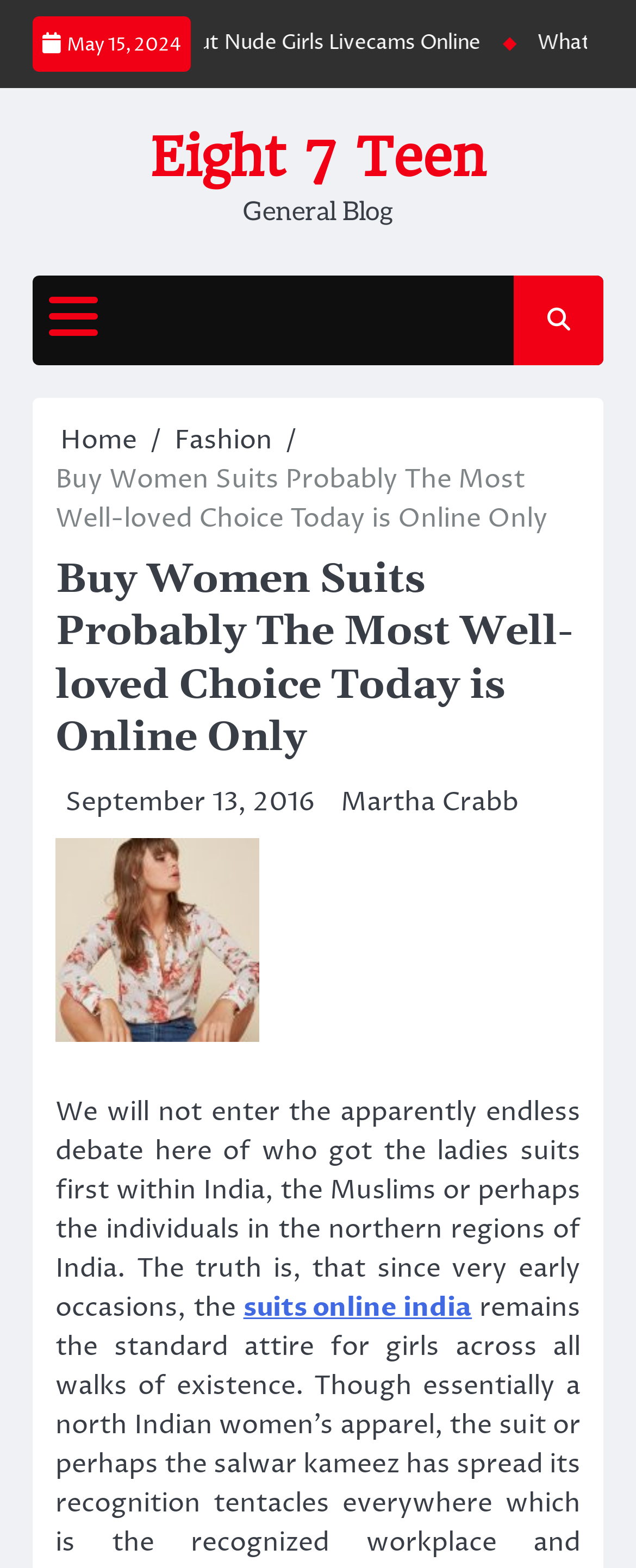Locate the bounding box of the UI element described in the following text: "September 13, 2016June 9, 2017".

[0.103, 0.5, 0.495, 0.523]